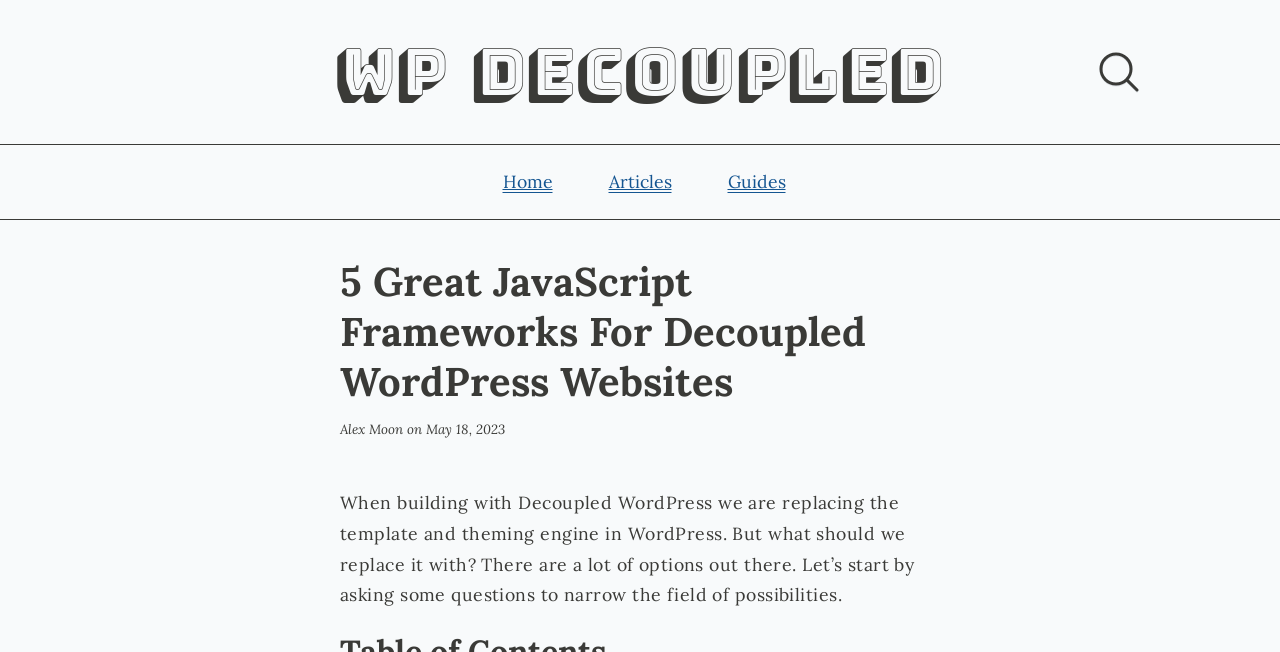Use a single word or phrase to answer this question: 
What is the date of the article?

May 18, 2023